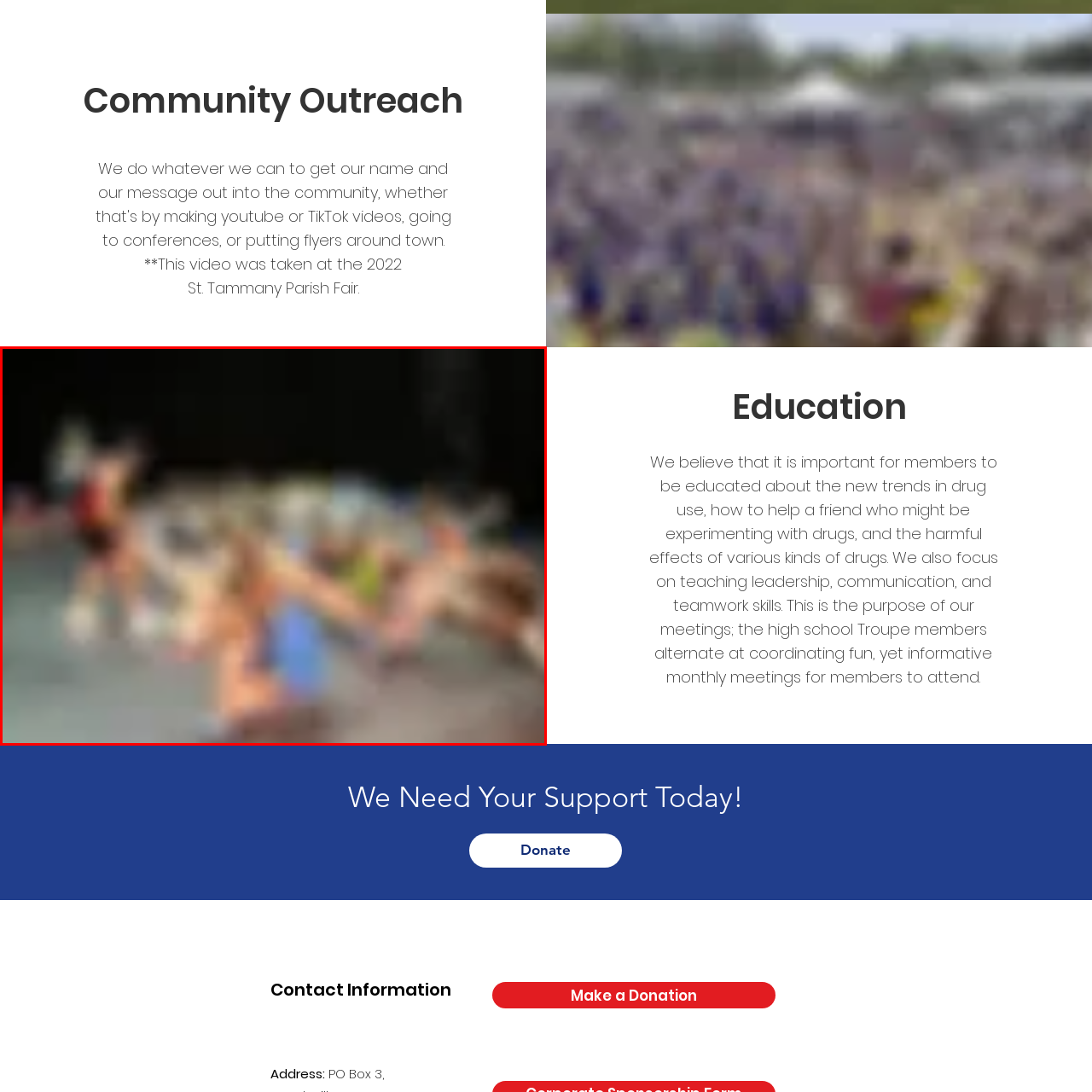Focus on the image outlined in red and offer a detailed answer to the question below, relying on the visual elements in the image:
What is the atmosphere of the event?

The caption states that the atmosphere radiates energy and collaboration, indicating that the event has a lively and cooperative atmosphere.